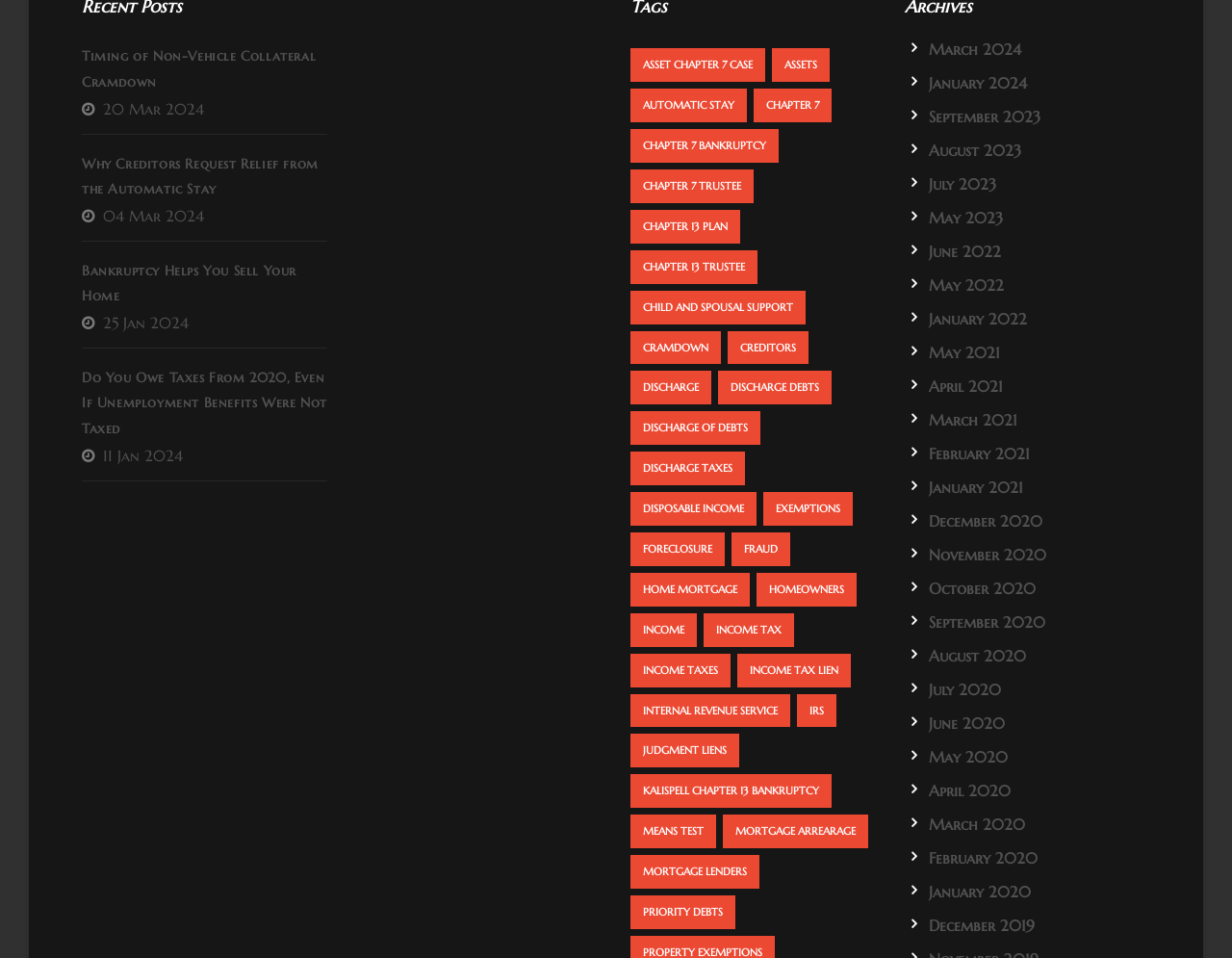How many categories are related to income on the webpage?
Give a single word or phrase as your answer by examining the image.

4